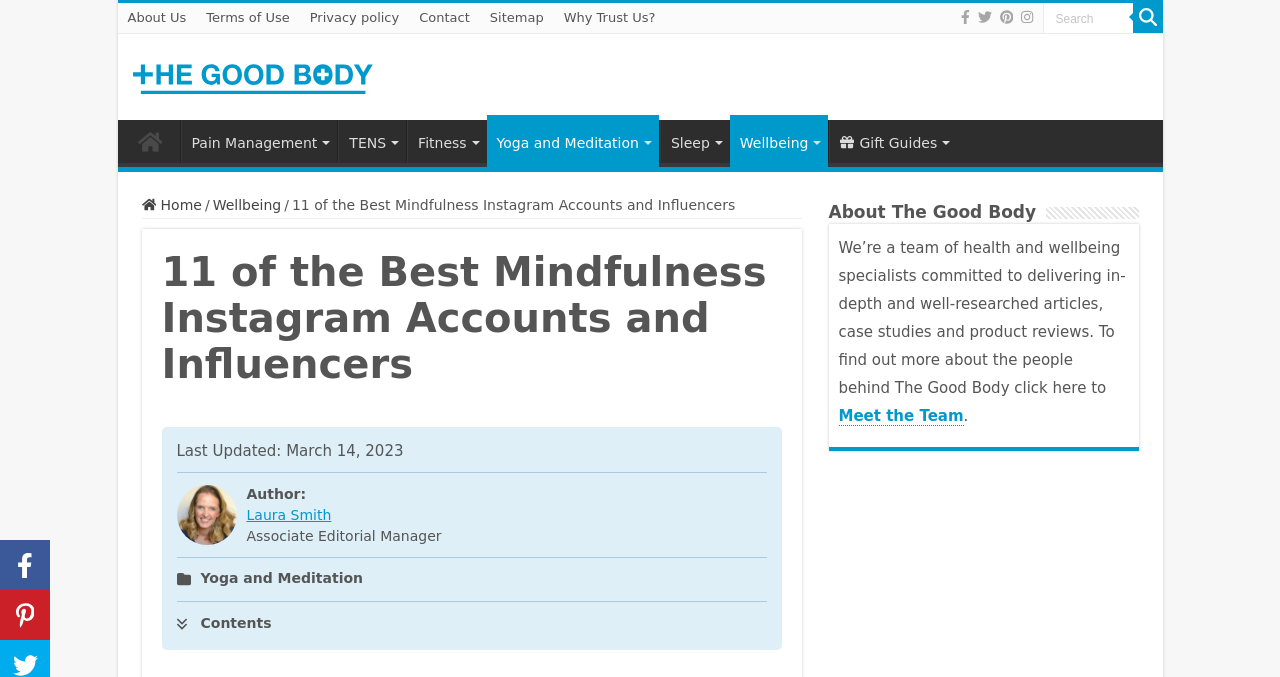Using the information in the image, give a detailed answer to the following question: How many categories are listed in the menu?

I counted the categories listed in the menu, which are Pain Management, TENS, Fitness, Yoga and Meditation, Sleep, Wellbeing, and Gift Guides, and found 7 categories.